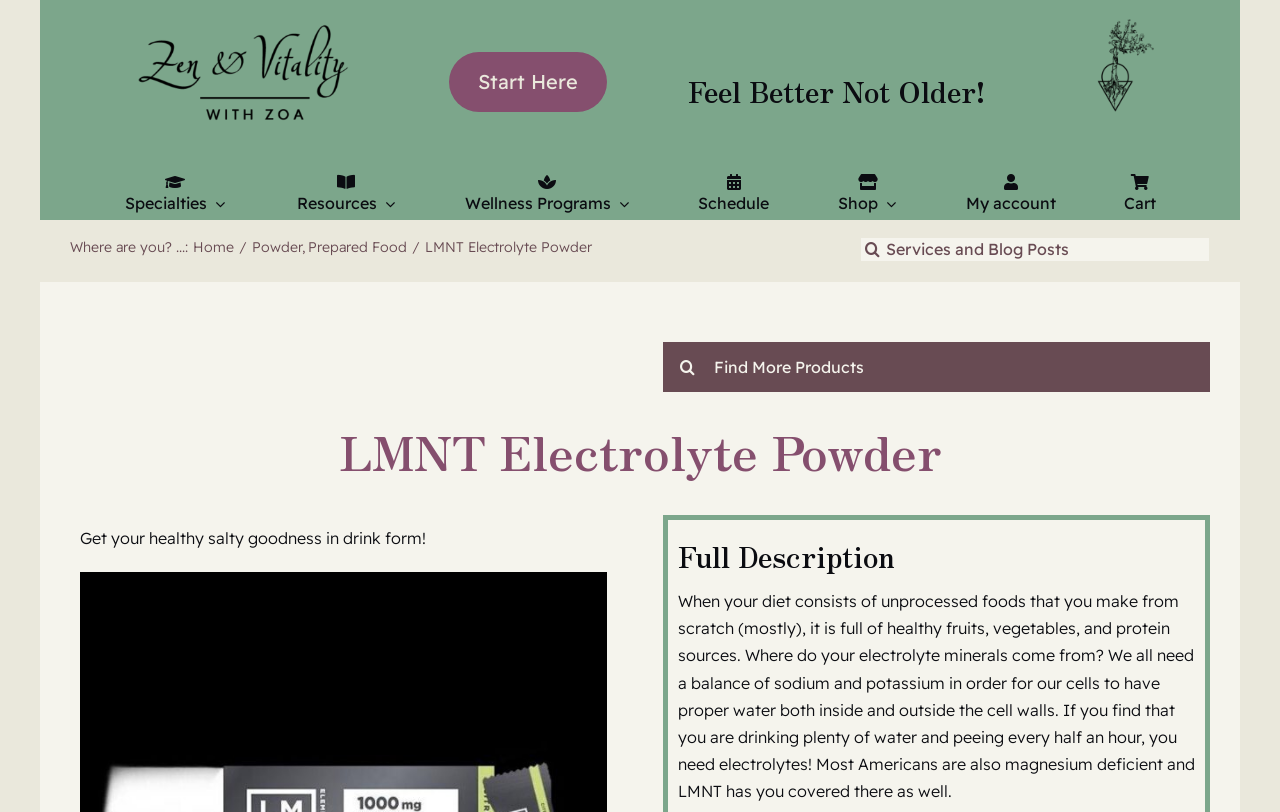Specify the bounding box coordinates for the region that must be clicked to perform the given instruction: "Search for products".

[0.672, 0.289, 0.945, 0.323]